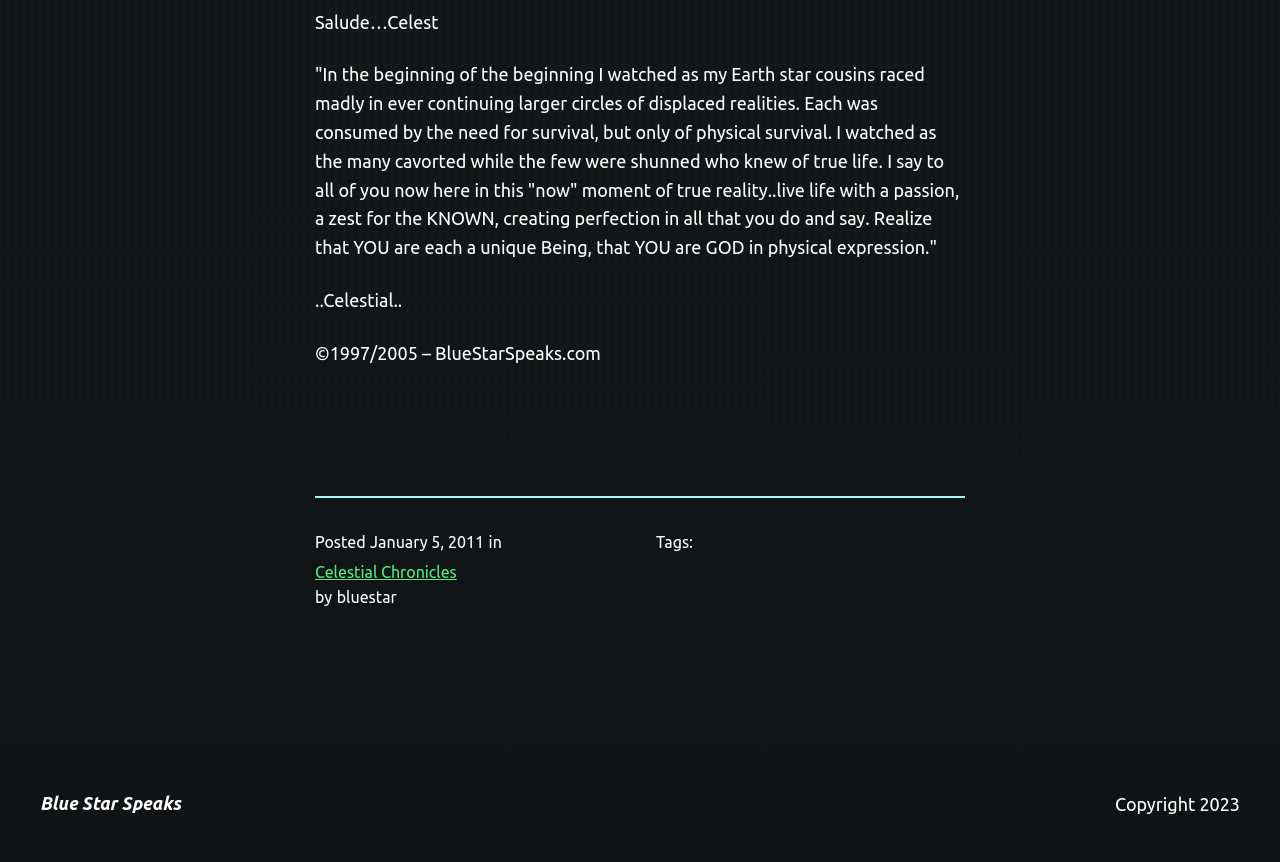Please answer the following question as detailed as possible based on the image: 
What is the copyright year of this website?

The copyright year of this website is mentioned in the text 'Copyright 2023' which is located at the bottom of the webpage.